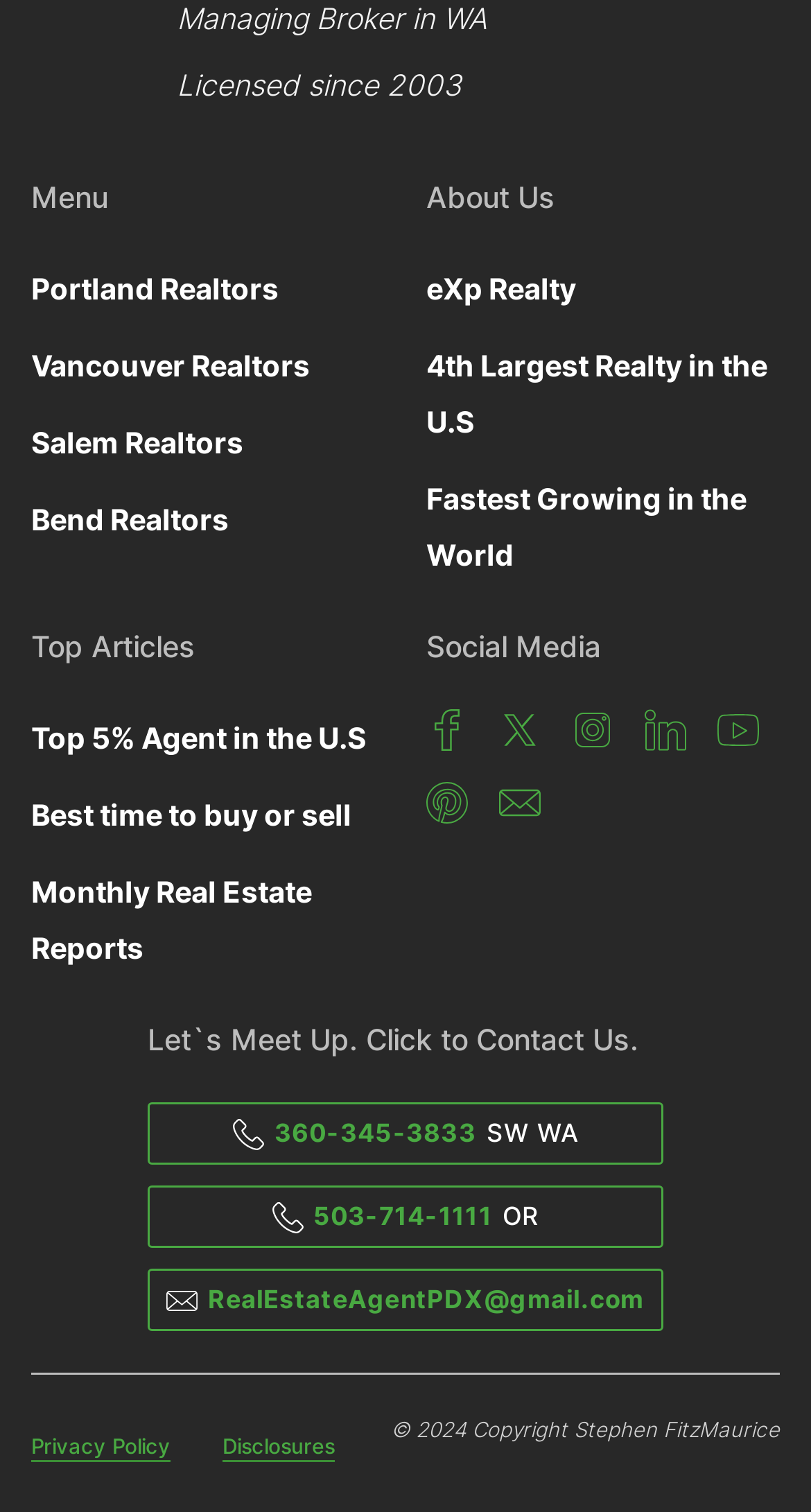How many social media platforms are listed?
Could you answer the question in a detailed manner, providing as much information as possible?

The links 'Facebook', 'Twitter', 'Instagram', 'LinkedIn', 'YouTube', and 'Pinterest' are listed, indicating that there are 6 social media platforms listed.